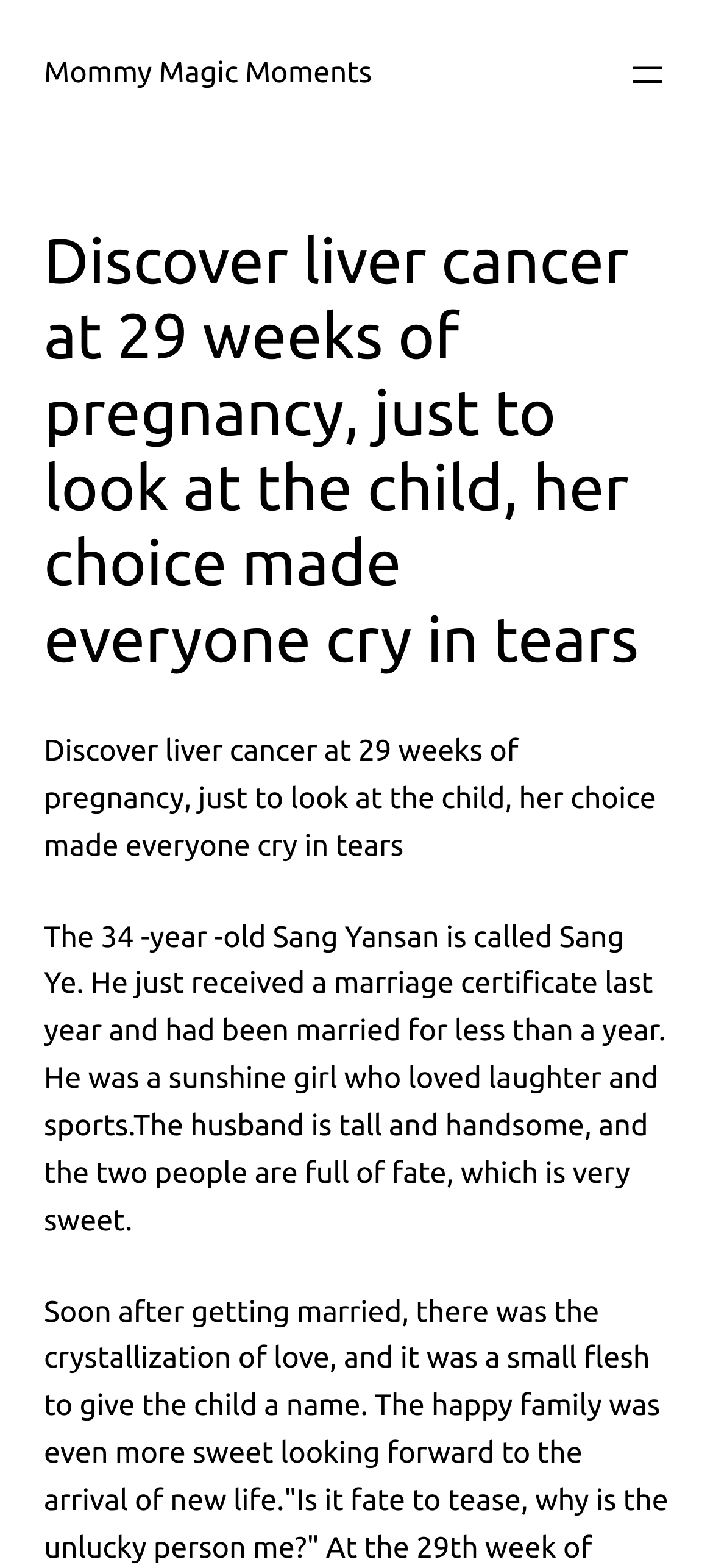Using floating point numbers between 0 and 1, provide the bounding box coordinates in the format (top-left x, top-left y, bottom-right x, bottom-right y). Locate the UI element described here: Mommy Magic Moments

[0.062, 0.037, 0.522, 0.058]